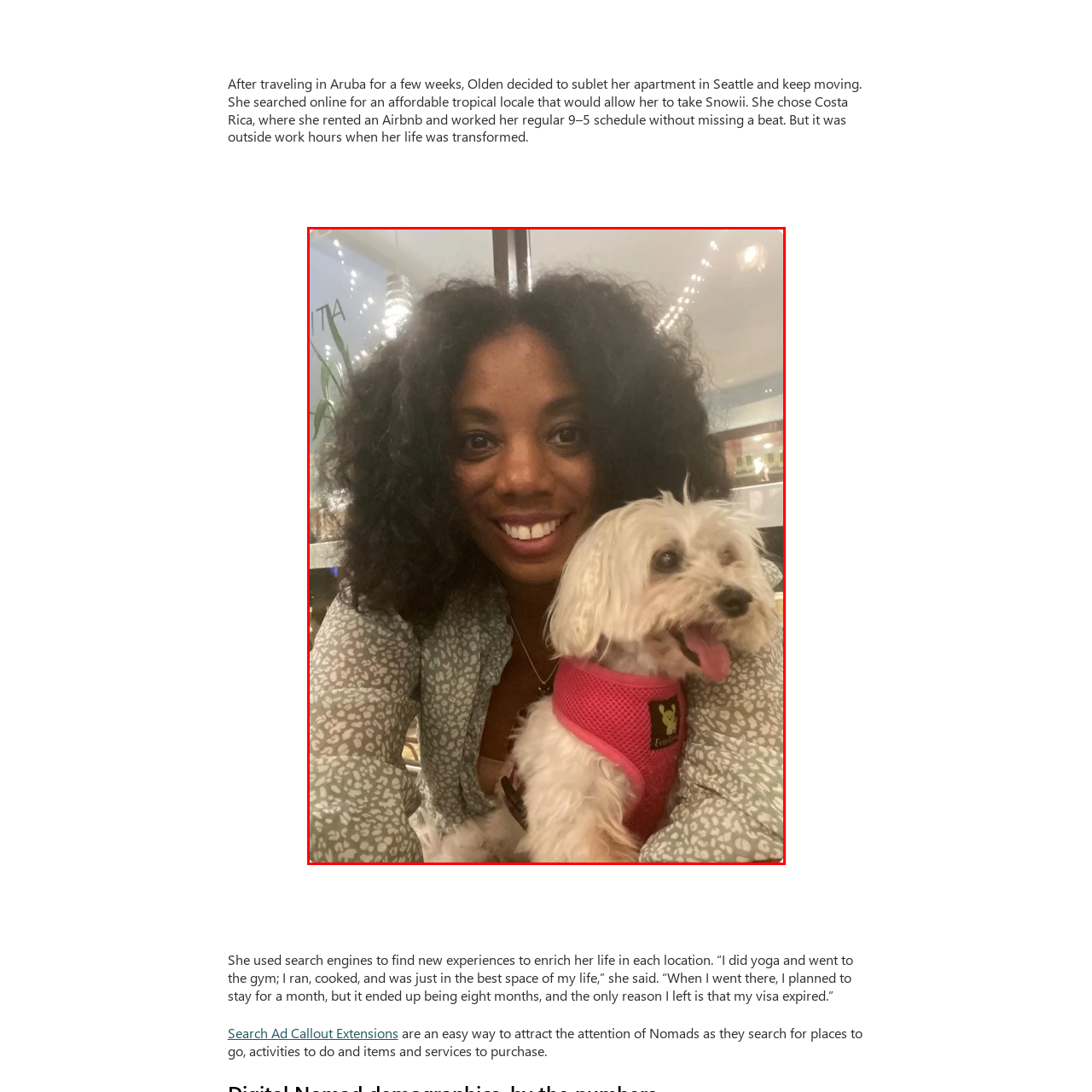Analyze the picture enclosed by the red bounding box and provide a single-word or phrase answer to this question:
What color is Snowii's harness?

Bright pink